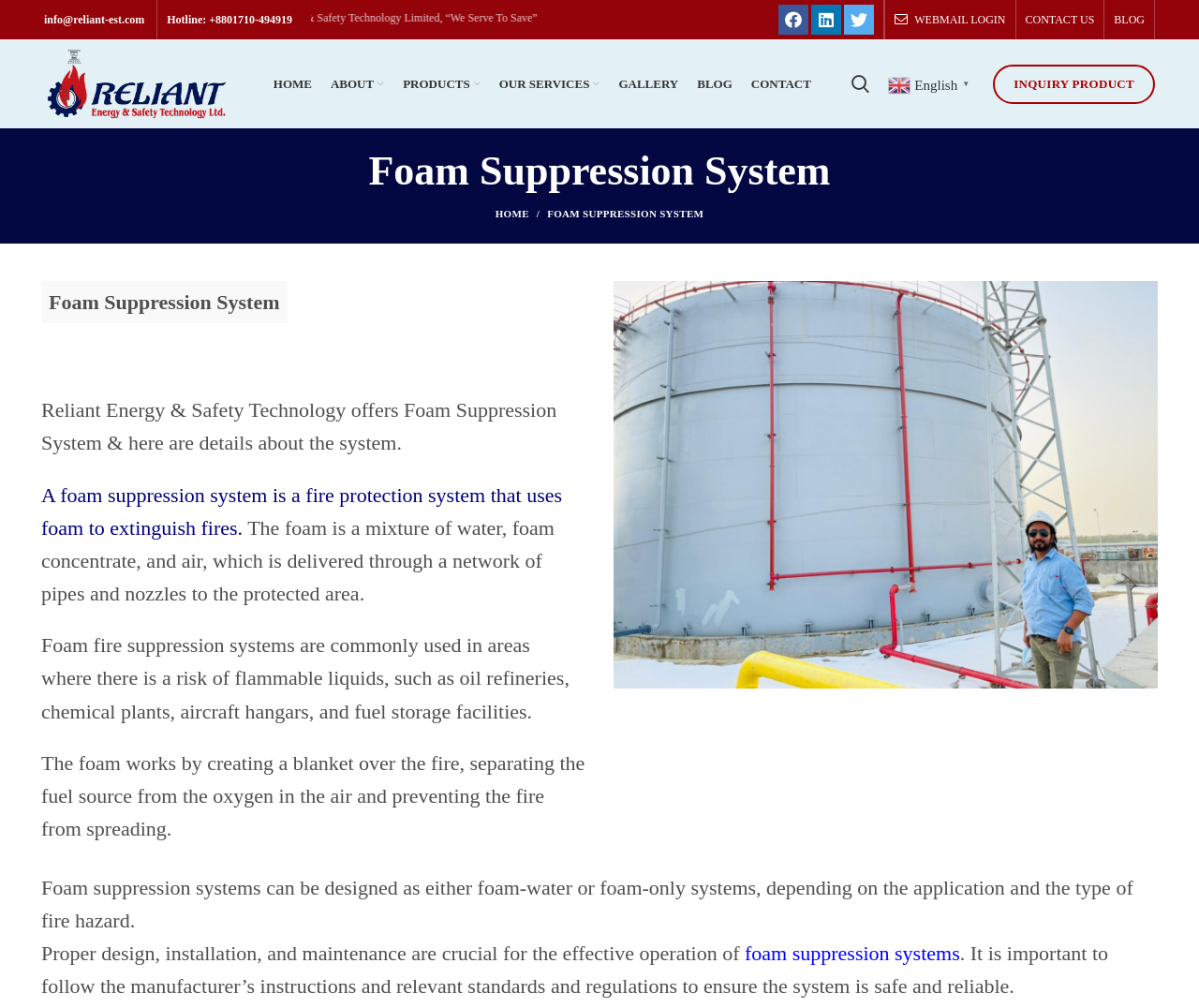Identify the bounding box coordinates for the element you need to click to achieve the following task: "Click the 'WEBMAIL LOGIN' link". The coordinates must be four float values ranging from 0 to 1, formatted as [left, top, right, bottom].

[0.739, 0.0, 0.846, 0.039]